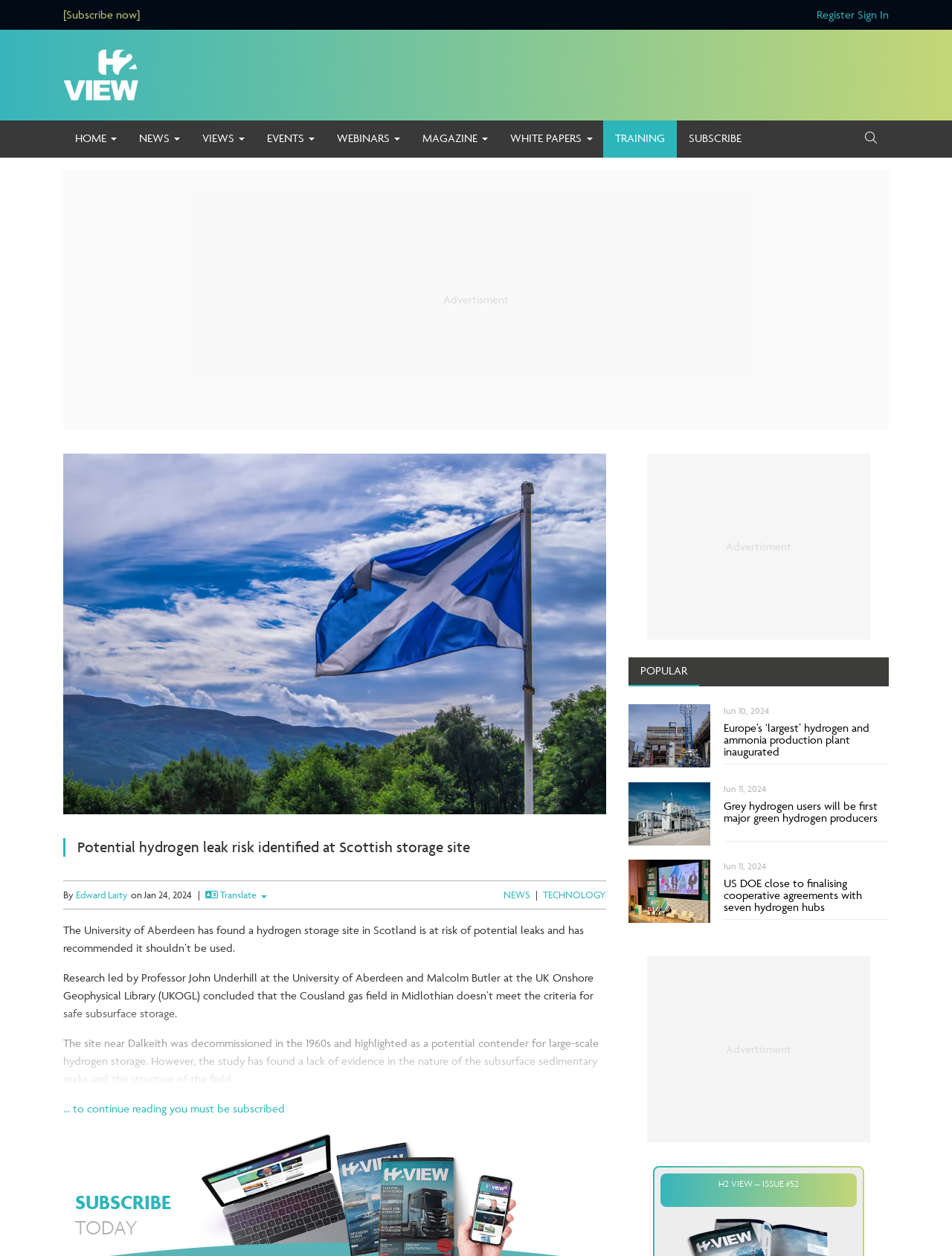Using the given element description, provide the bounding box coordinates (top-left x, top-left y, bottom-right x, bottom-right y) for the corresponding UI element in the screenshot: Register

[0.858, 0.006, 0.898, 0.017]